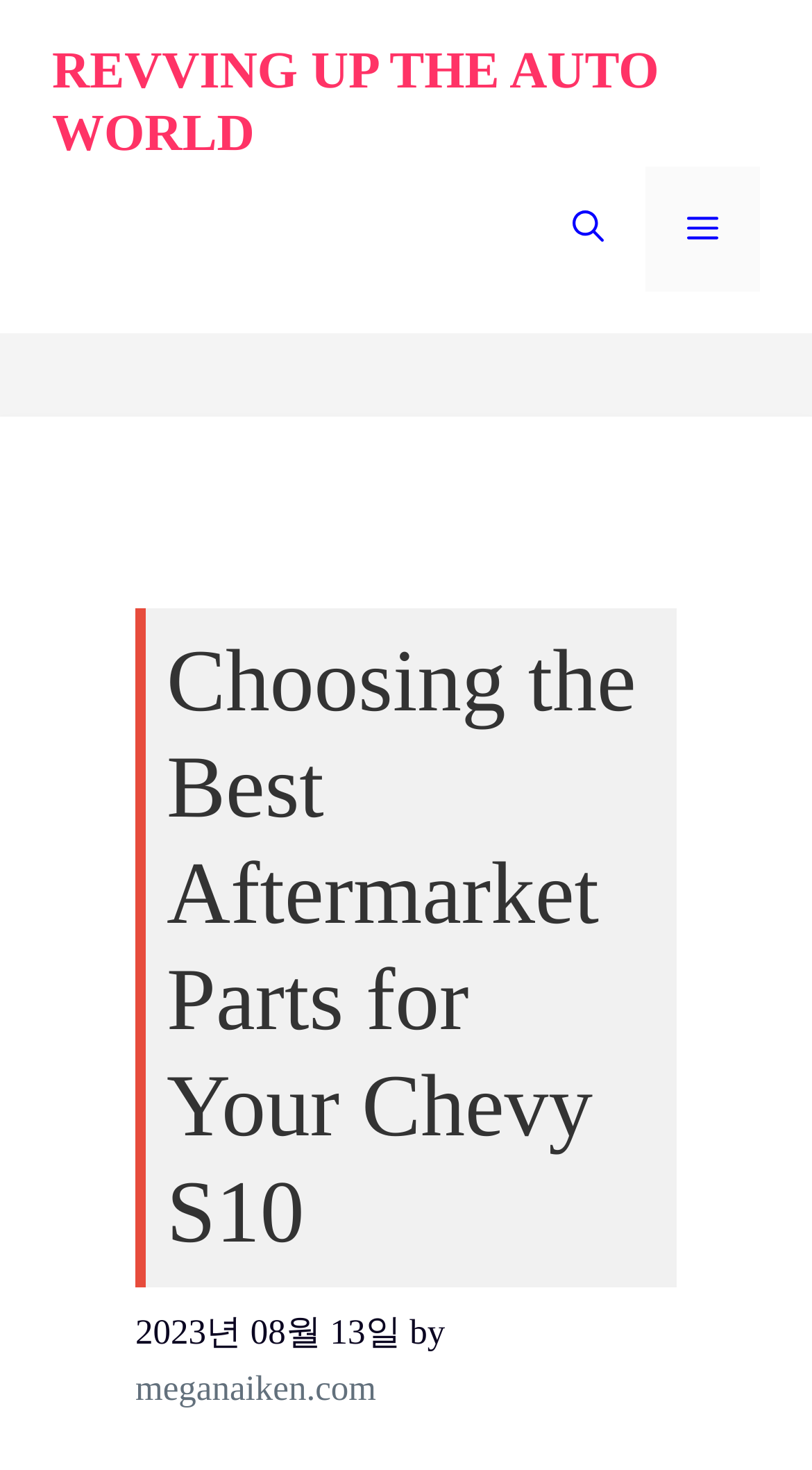What is the topic of the current article?
Analyze the screenshot and provide a detailed answer to the question.

I found the topic of the current article by examining the heading element, which contains the text 'Choosing the Best Aftermarket Parts for Your Chevy S10'.